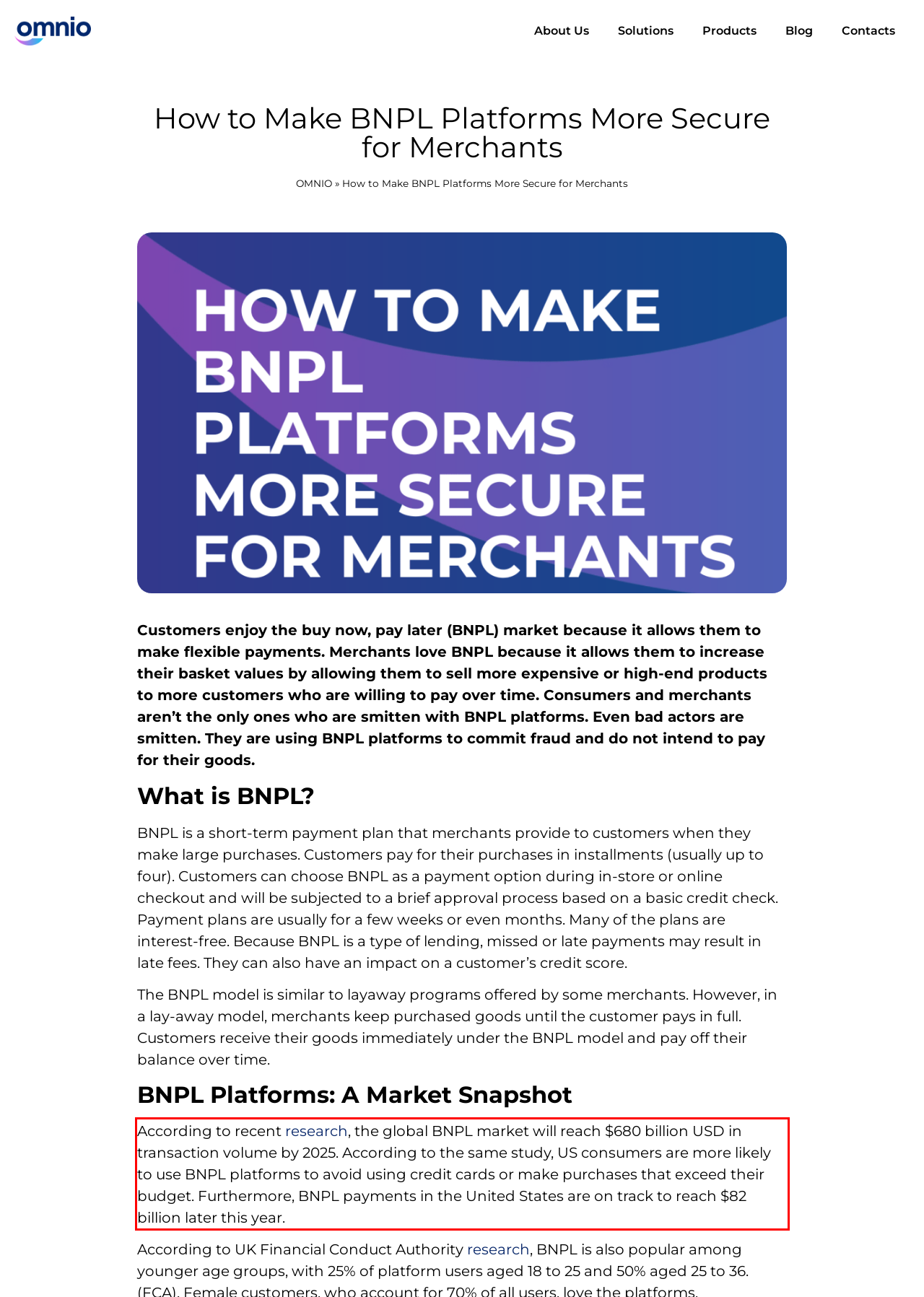Please extract the text content within the red bounding box on the webpage screenshot using OCR.

According to recent research, the global BNPL market will reach $680 billion USD in transaction volume by 2025. According to the same study, US consumers are more likely to use BNPL platforms to avoid using credit cards or make purchases that exceed their budget. Furthermore, BNPL payments in the United States are on track to reach $82 billion later this year.